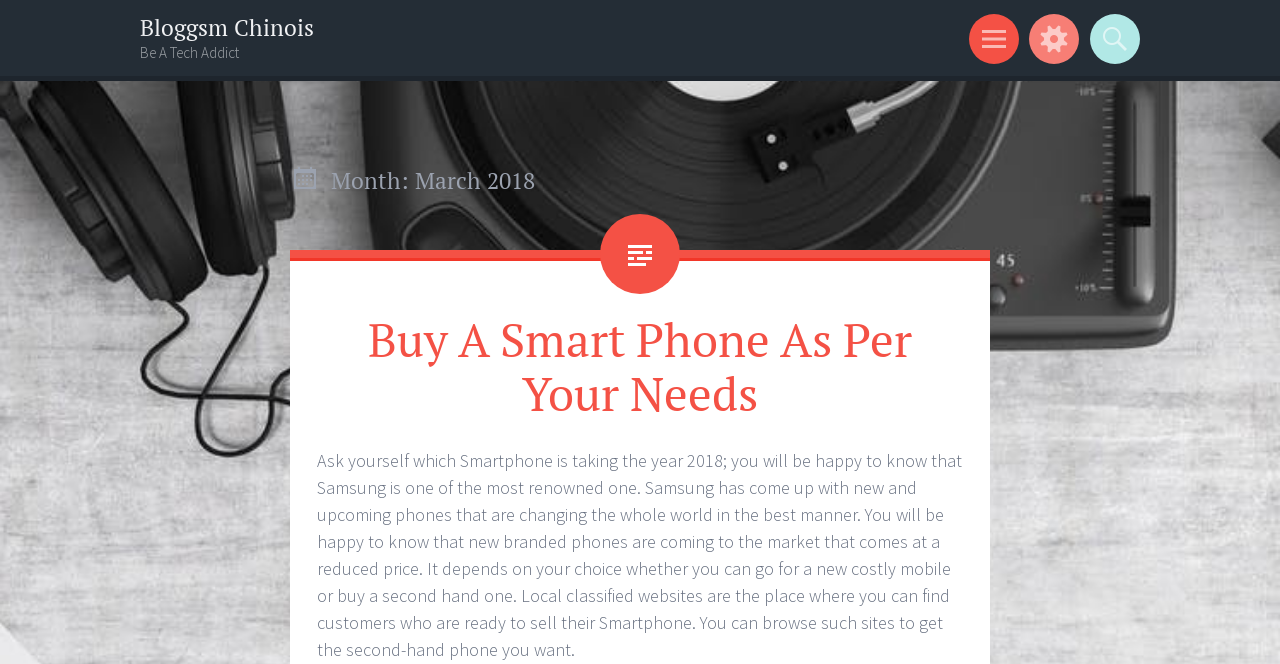Answer the following query concisely with a single word or phrase:
What is the month being referred to in the blog post?

March 2018